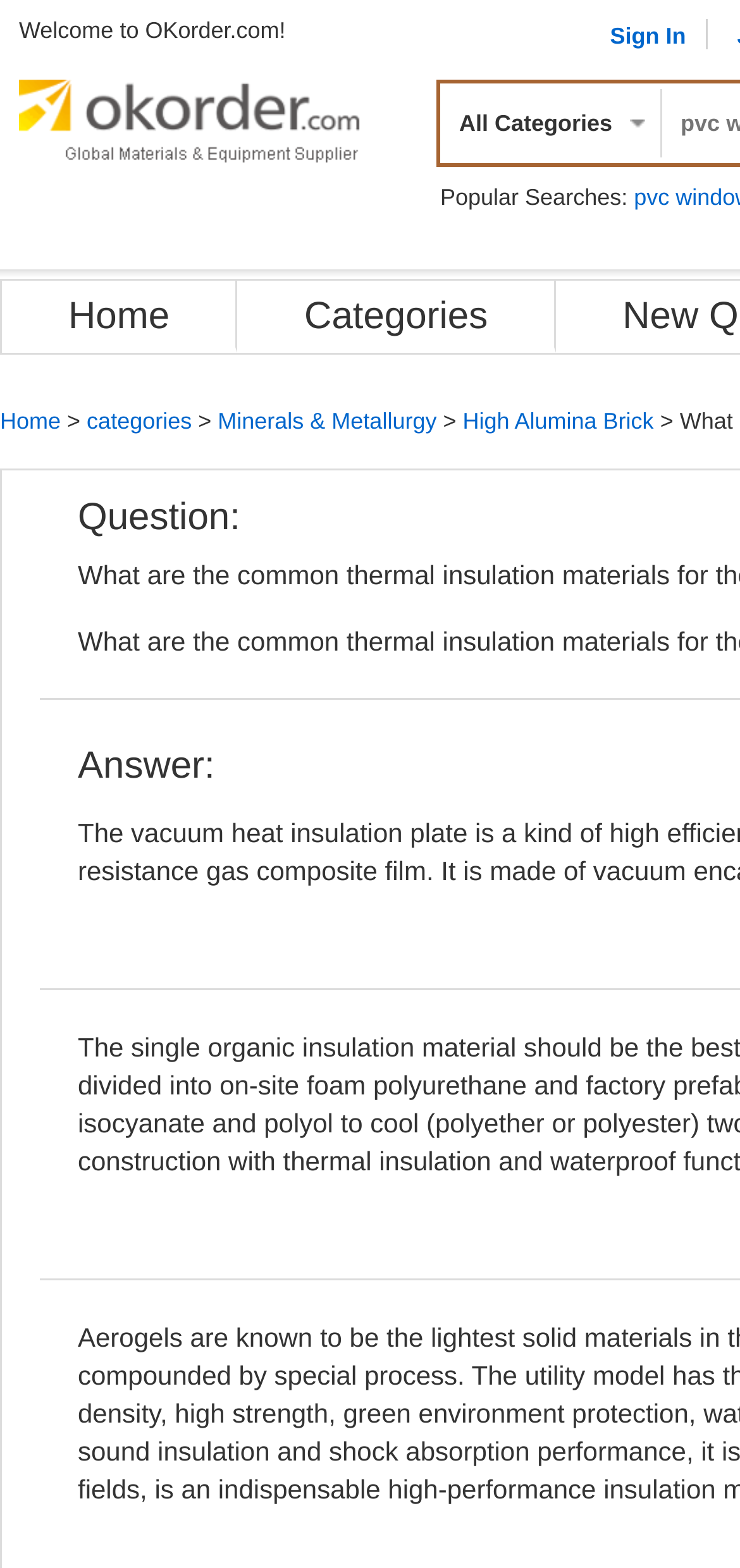Please give a one-word or short phrase response to the following question: 
What is the name of the website?

OKorder.com